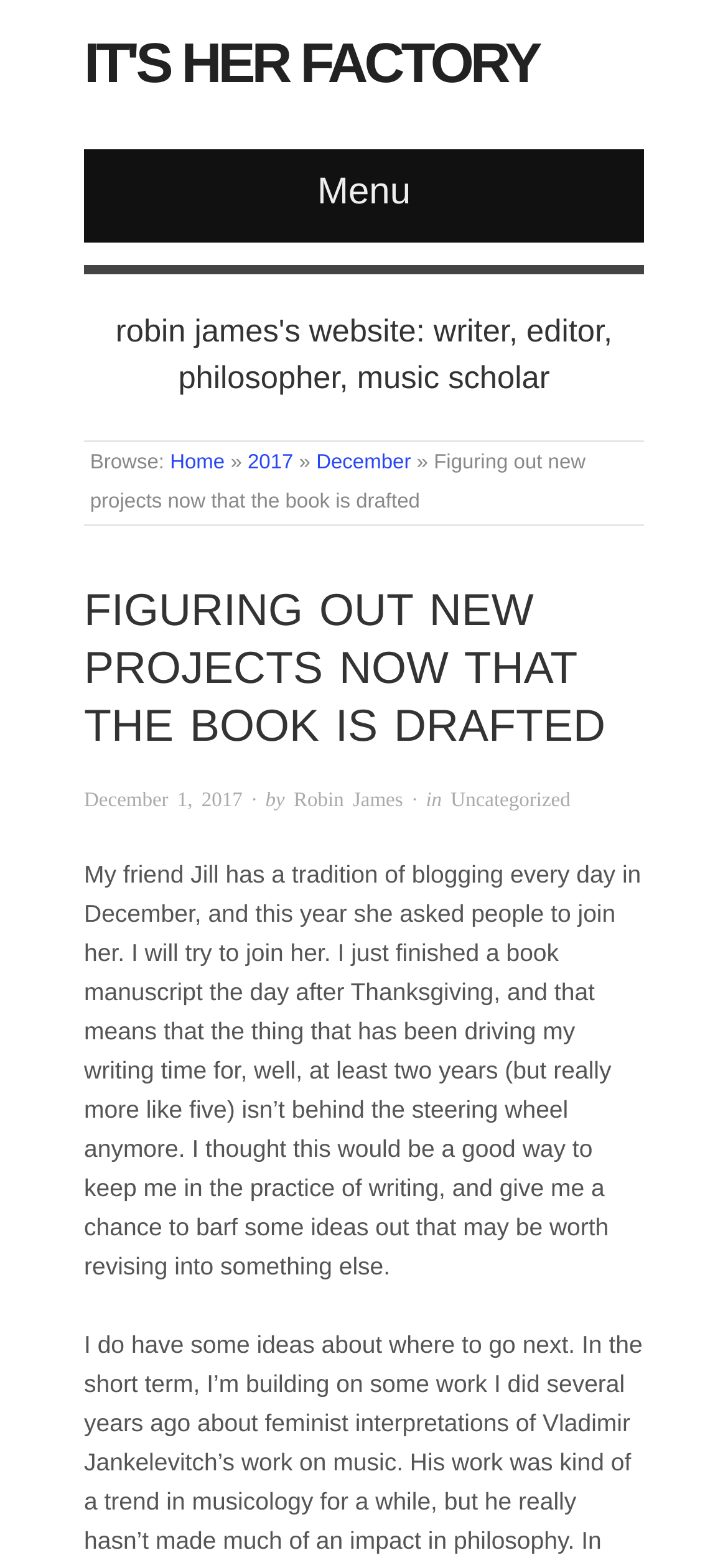Bounding box coordinates should be in the format (top-left x, top-left y, bottom-right x, bottom-right y) and all values should be floating point numbers between 0 and 1. Determine the bounding box coordinate for the UI element described as: Home

[0.233, 0.288, 0.309, 0.302]